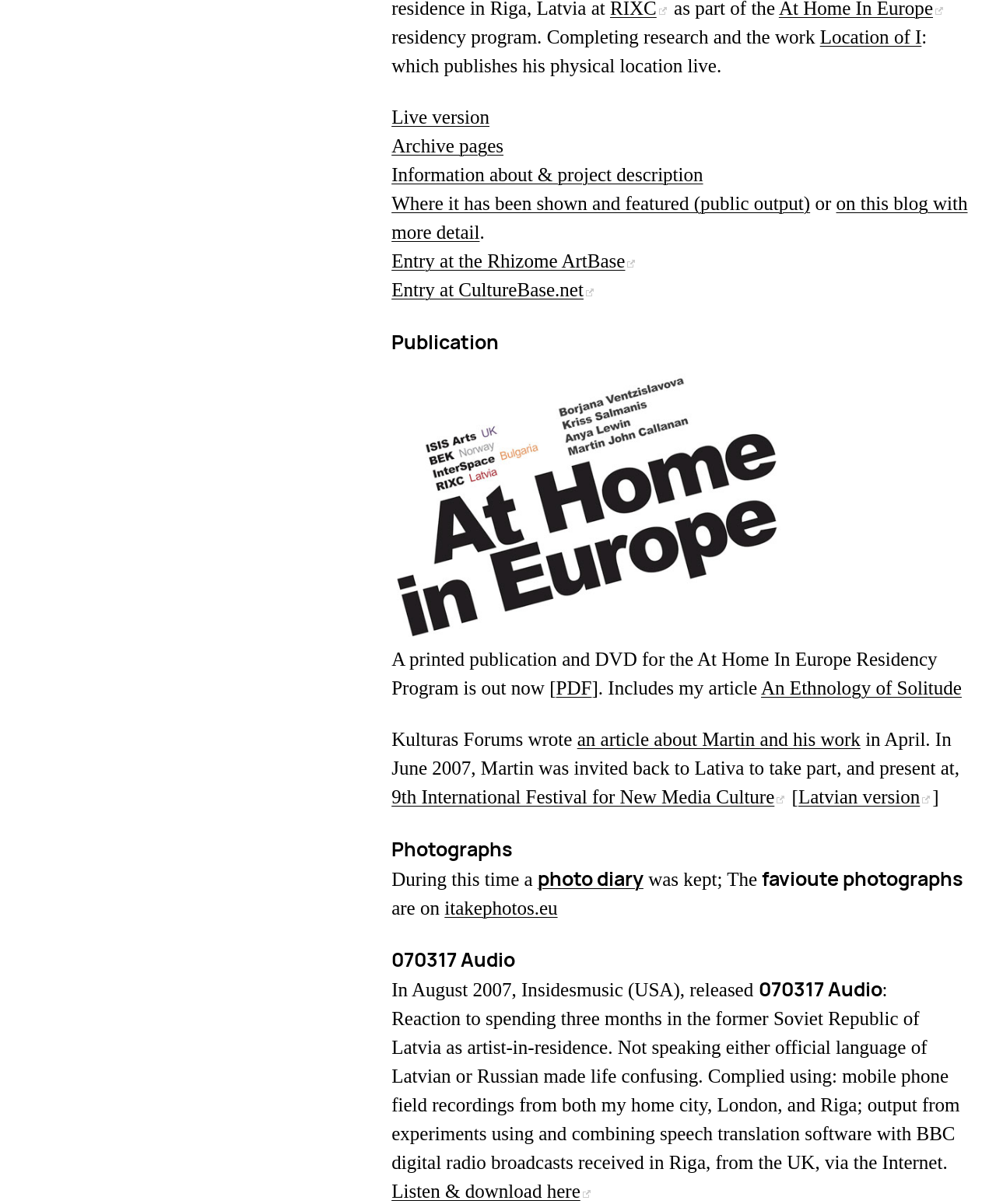Identify the bounding box for the element characterized by the following description: "PDF".

[0.558, 0.563, 0.594, 0.58]